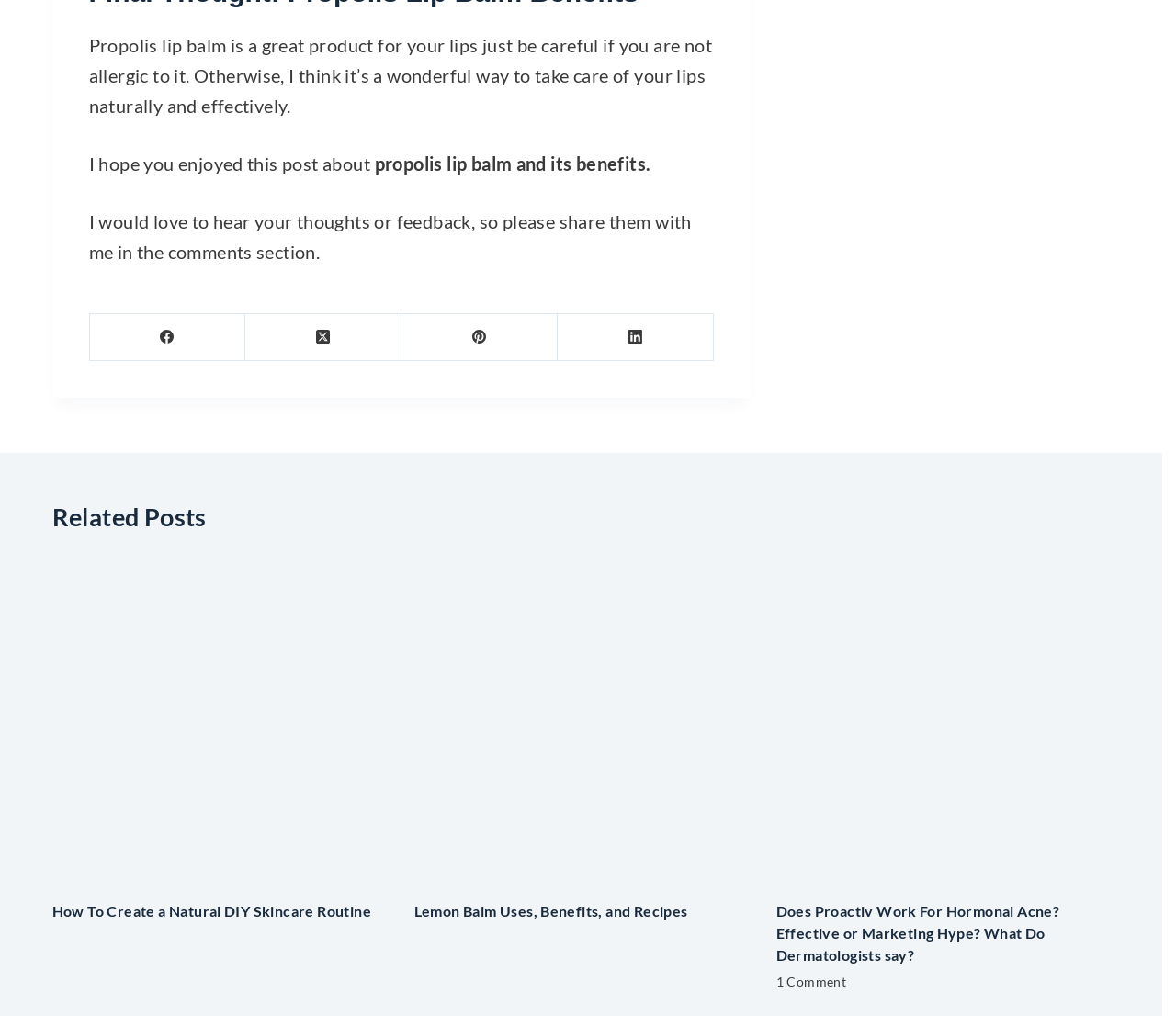How many comments does the third related post have?
Offer a detailed and full explanation in response to the question.

The third related post is titled 'Does Proactiv Work For Hormonal Acne? Effective or Marketing Hype? What Do Dermatologists say?', and it has a link below it that says '1 Comment'. This suggests that the post has received one comment.